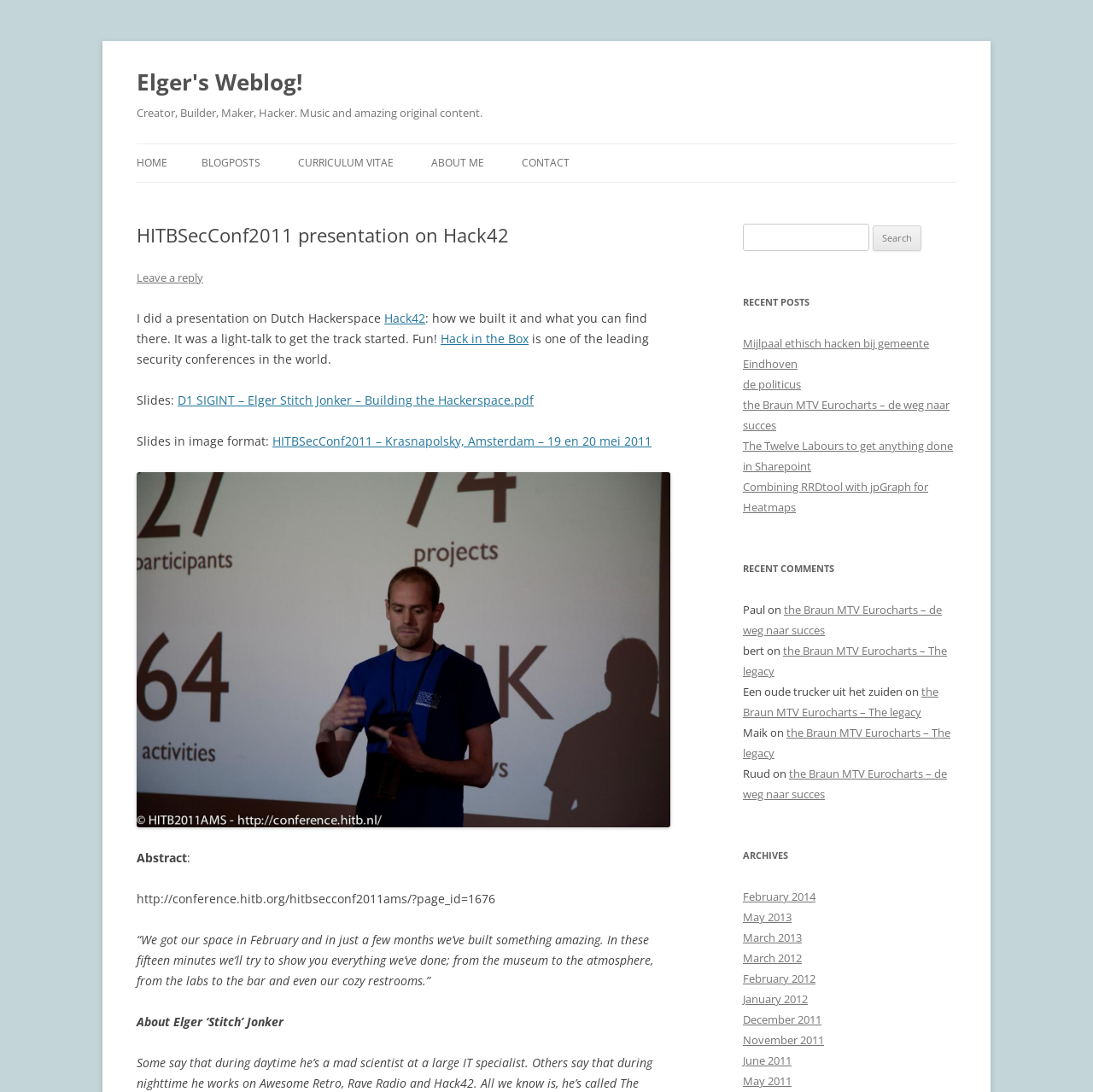Please respond to the question with a concise word or phrase:
What is the title of the weblog?

Elger's Weblog!